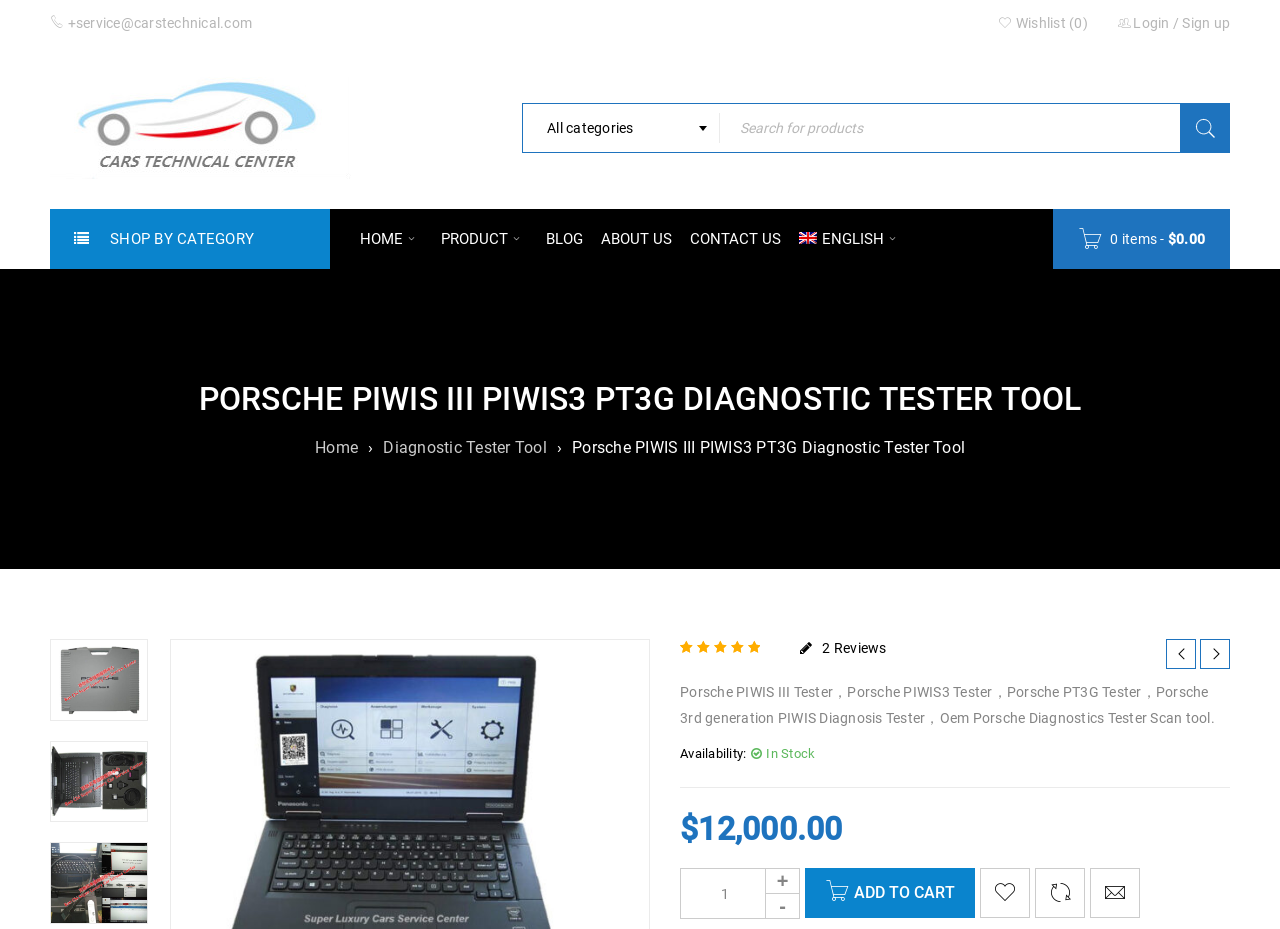From the image, can you give a detailed response to the question below:
What is the current quantity of the product?

I found the quantity by looking at the spinbutton labeled 'Qty' which has a value of 1. This indicates that the current quantity of the product is 1.